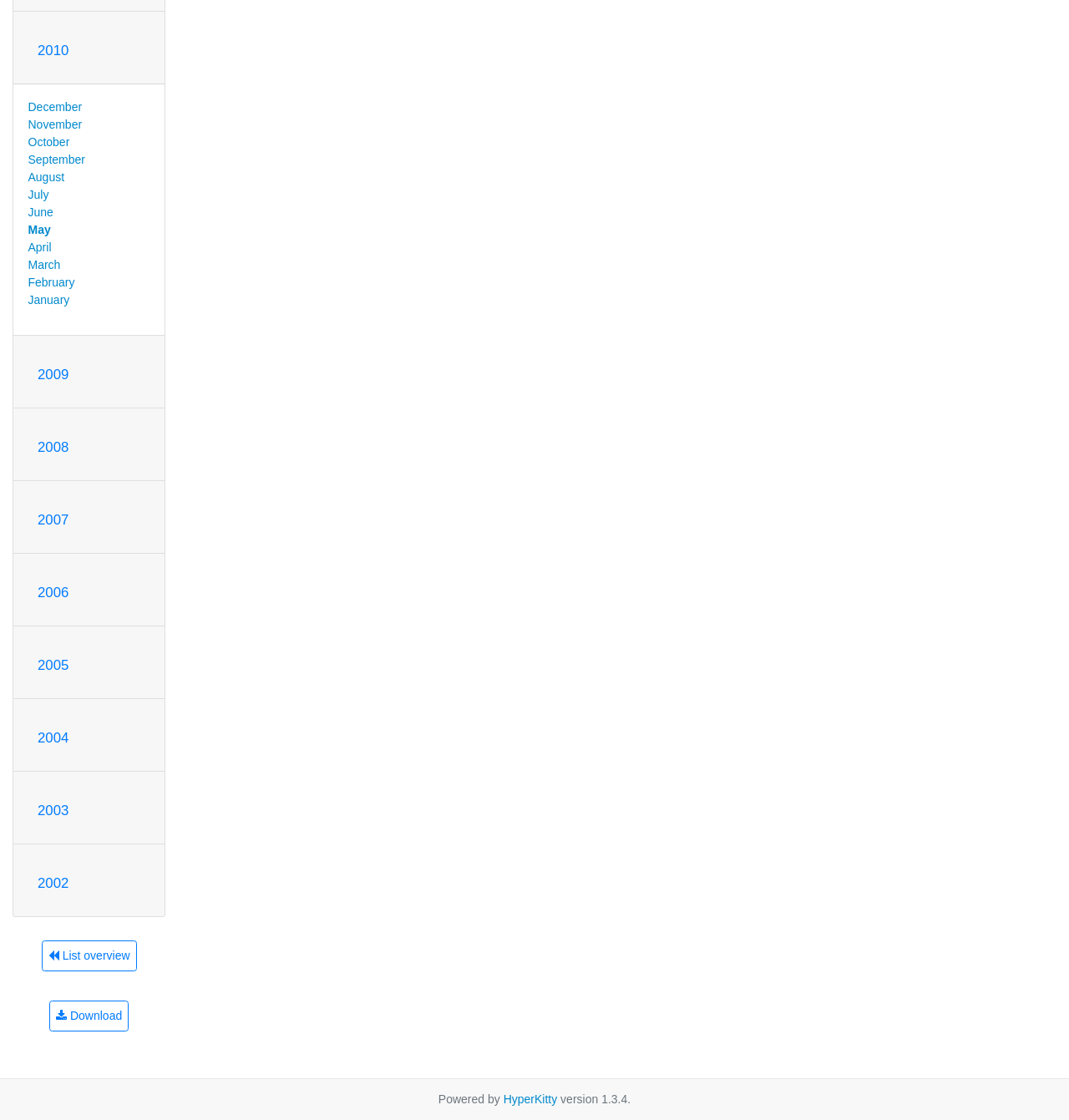How many years are listed?
Look at the image and answer the question with a single word or phrase.

9